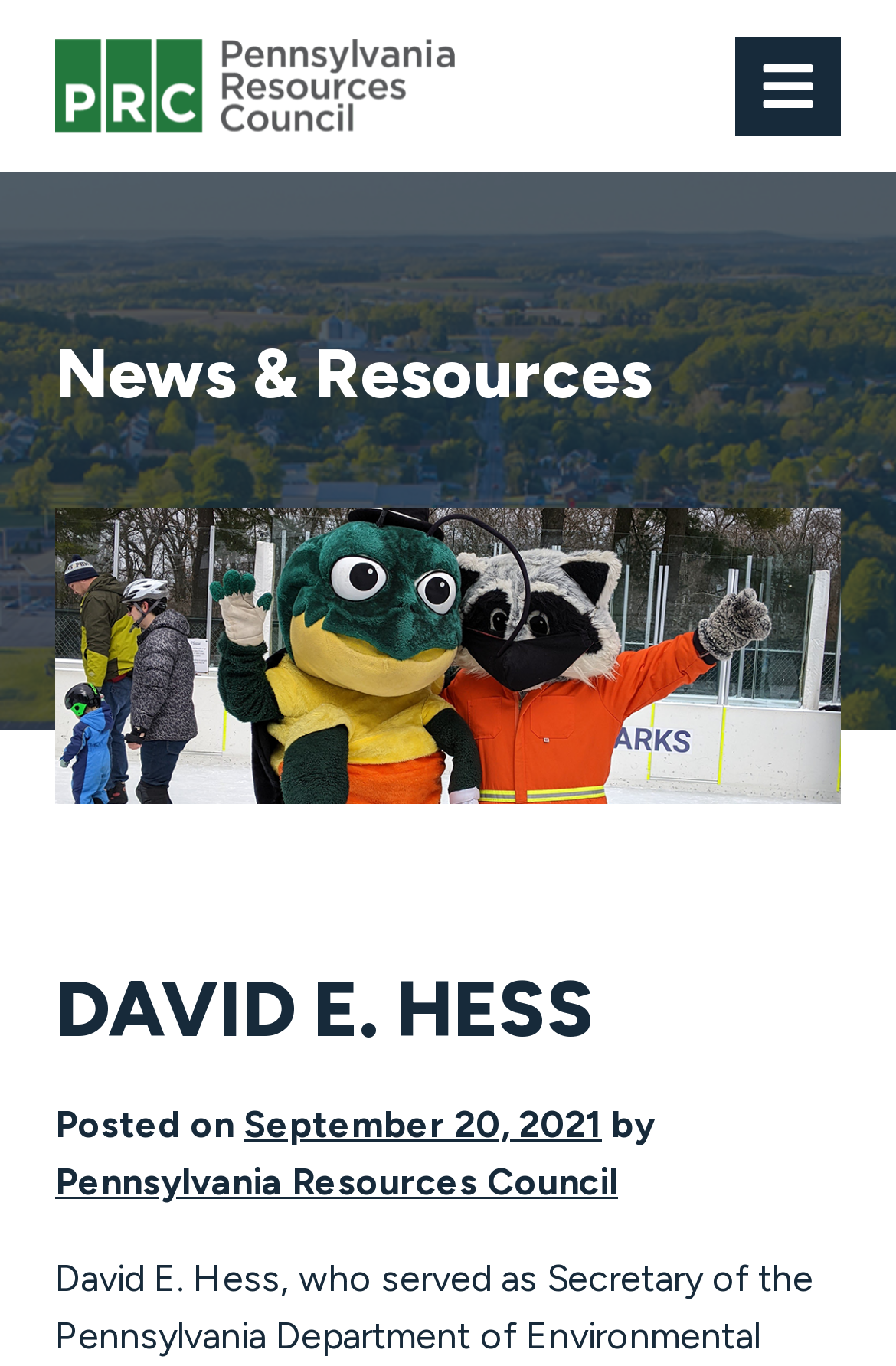What is the purpose of the 'SKIP TO MAIN CONTENT' link?
Provide a detailed answer to the question using information from the image.

I inferred the answer by analyzing the text of the link element, which suggests that clicking on it will allow the user to skip to the main content of the webpage, likely bypassing navigation or other elements.